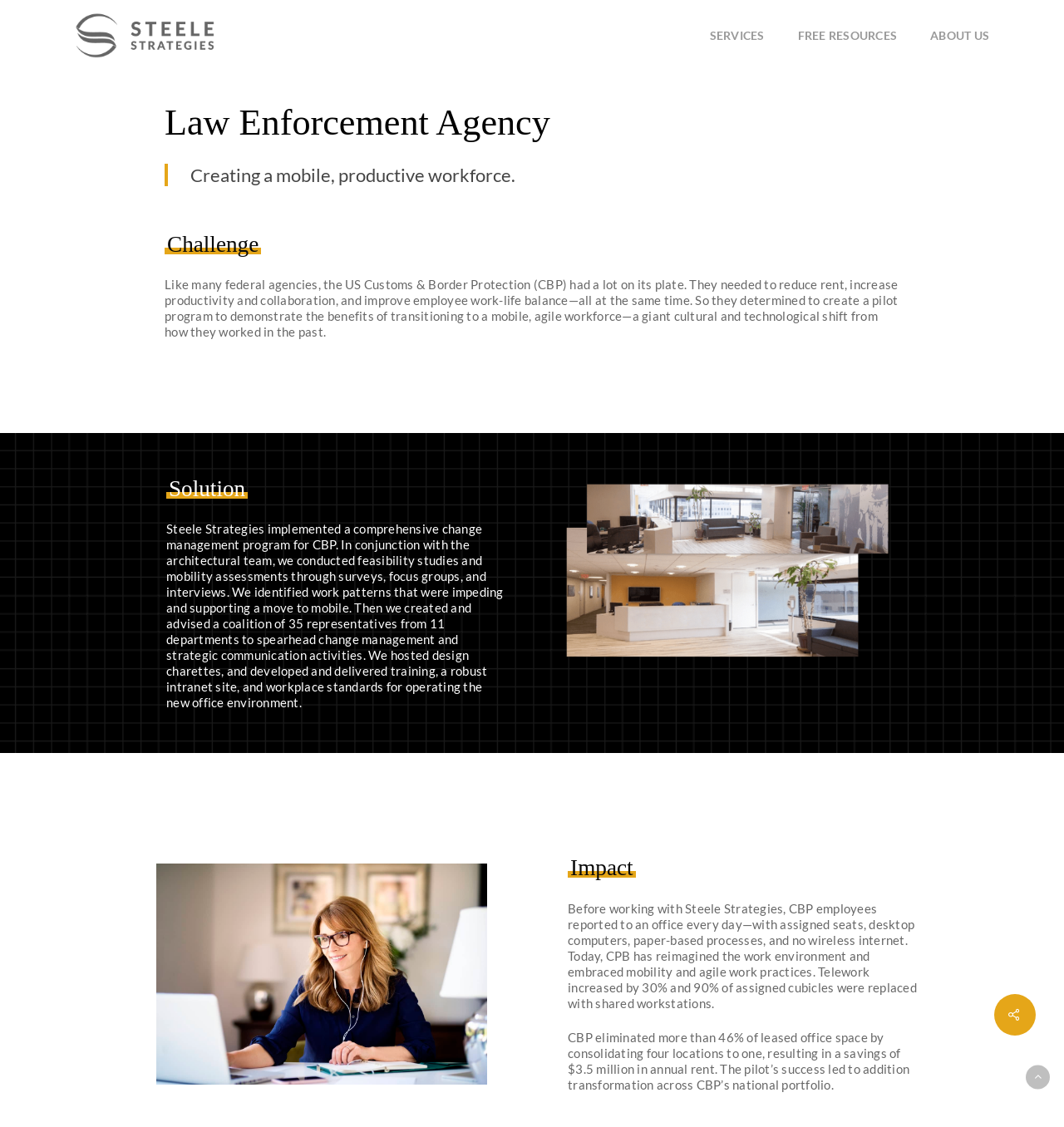What was the goal of the pilot program implemented by STEELE Strategies for CBP?
Look at the screenshot and give a one-word or phrase answer.

Create a mobile, agile workforce